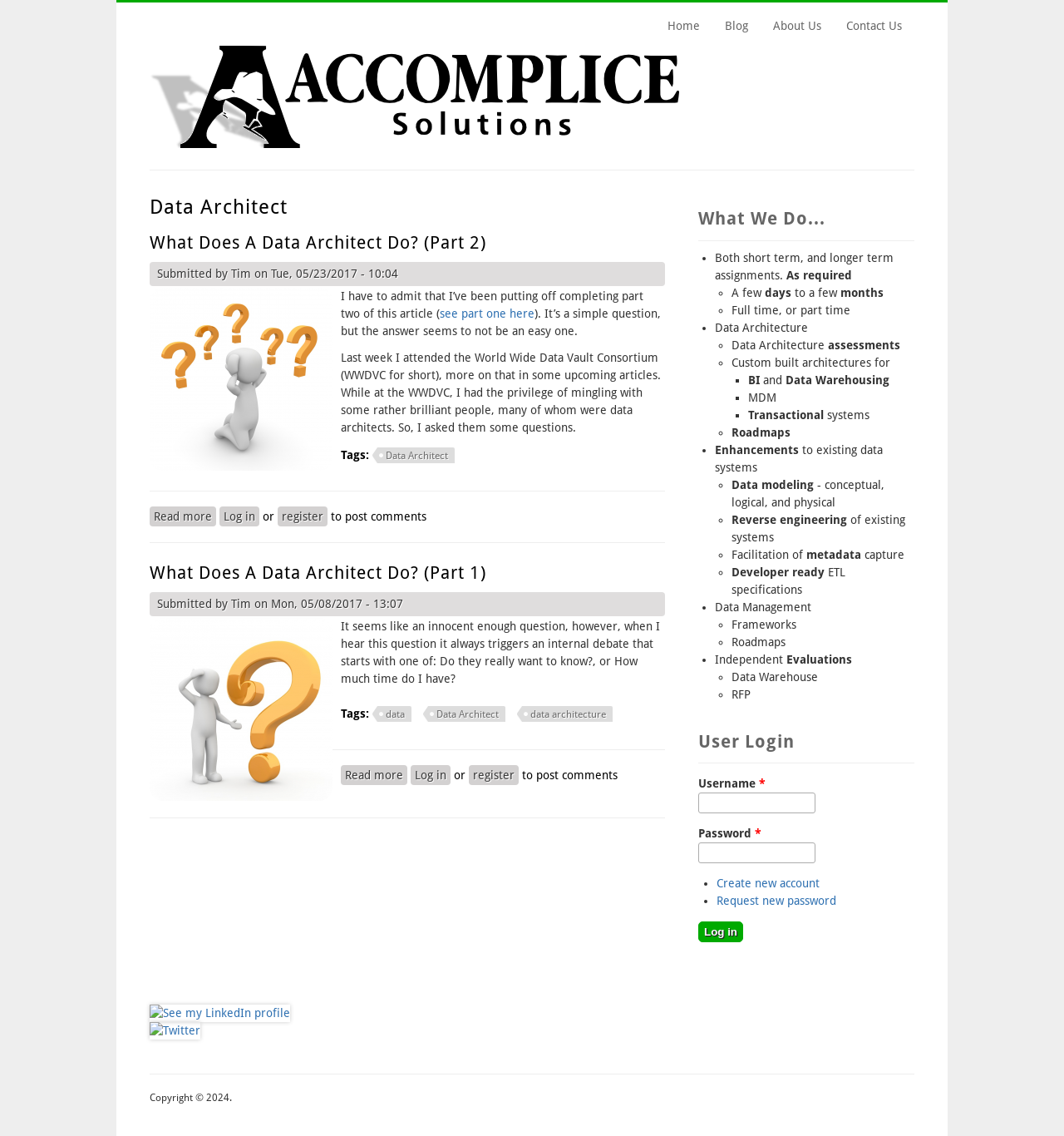Could you provide the bounding box coordinates for the portion of the screen to click to complete this instruction: "Read more about 'What Does A Data Architect Do? (Part 1)'"?

[0.32, 0.674, 0.383, 0.691]